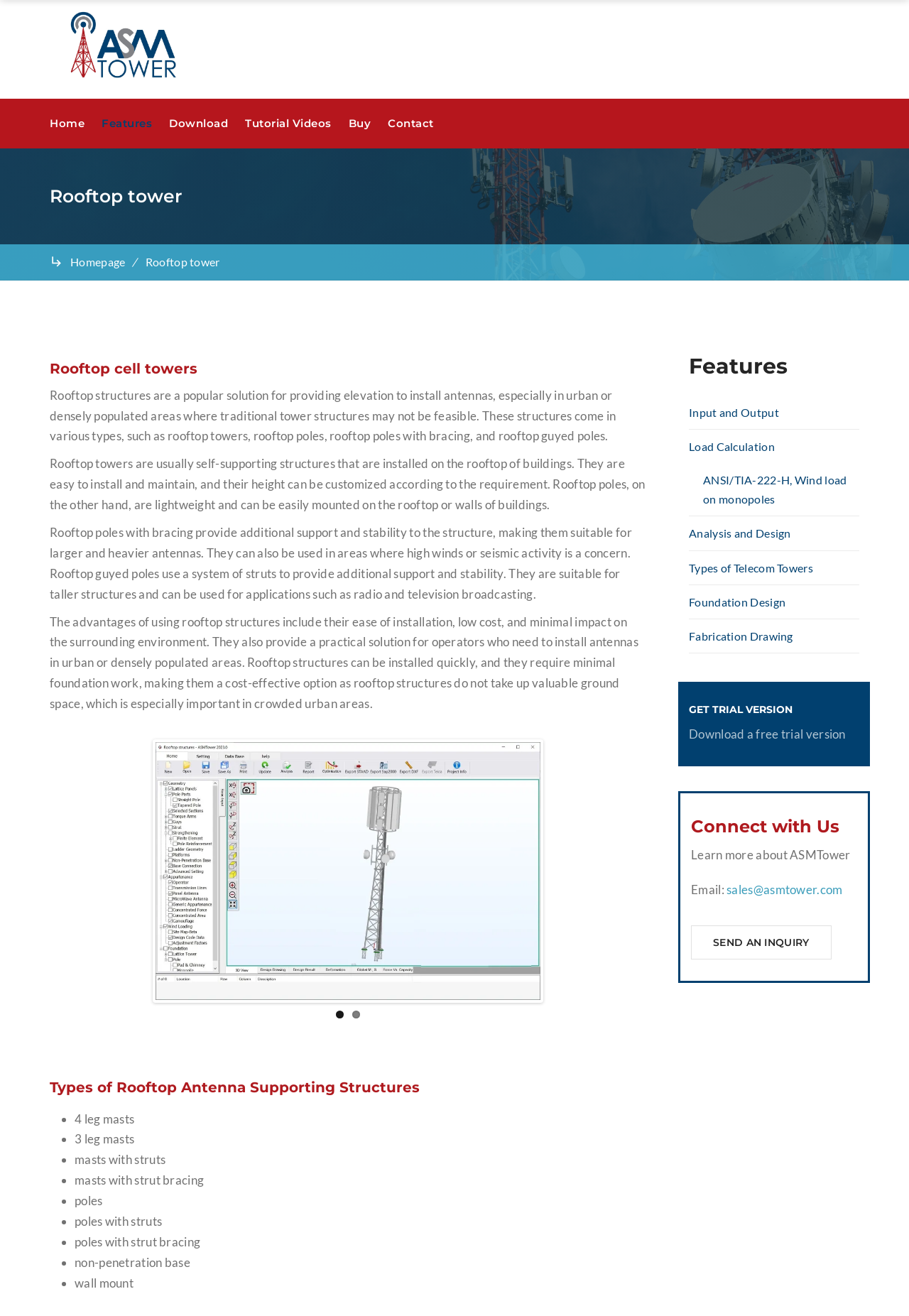How can I get in touch with the developers of ASMTower?
Using the information presented in the image, please offer a detailed response to the question.

The webpage provides an email address, sales@asmtower.com, which can be used to get in touch with the developers of ASMTower, and there is also a link to send an inquiry.